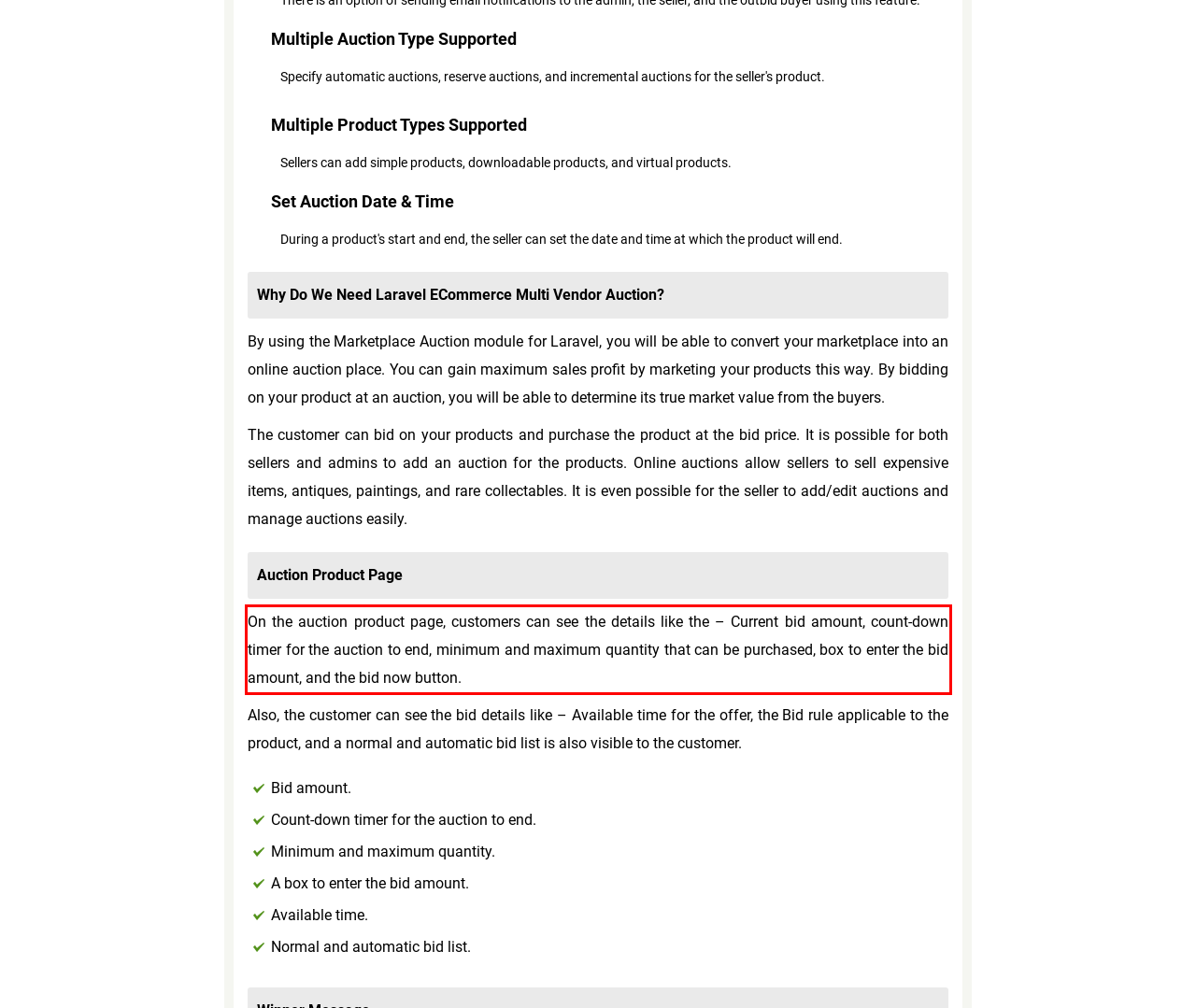Using the provided screenshot, read and generate the text content within the red-bordered area.

On the auction product page, customers can see the details like the – Current bid amount, count-down timer for the auction to end, minimum and maximum quantity that can be purchased, box to enter the bid amount, and the bid now button.